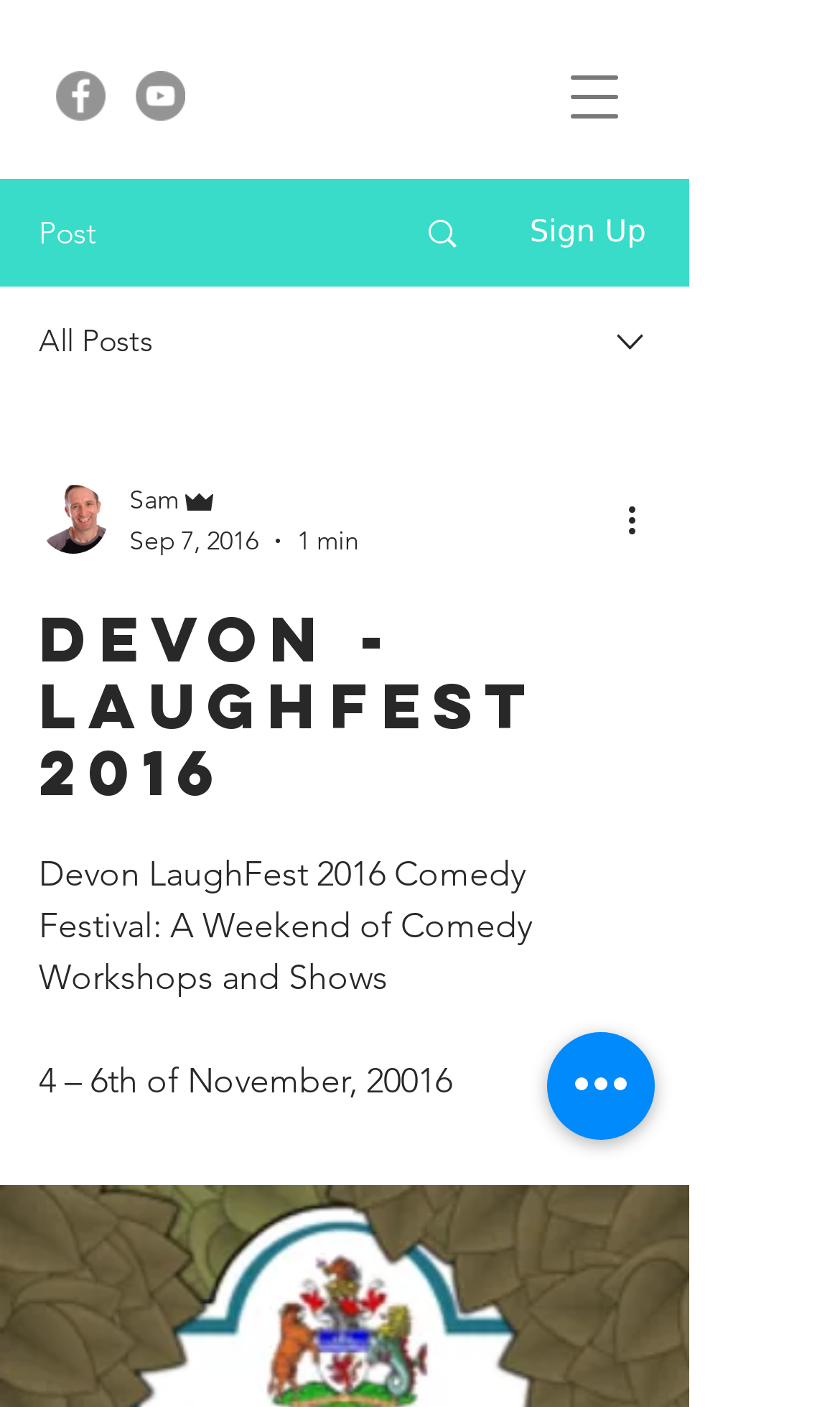Identify the headline of the webpage and generate its text content.

Devon -LaughFest 2016